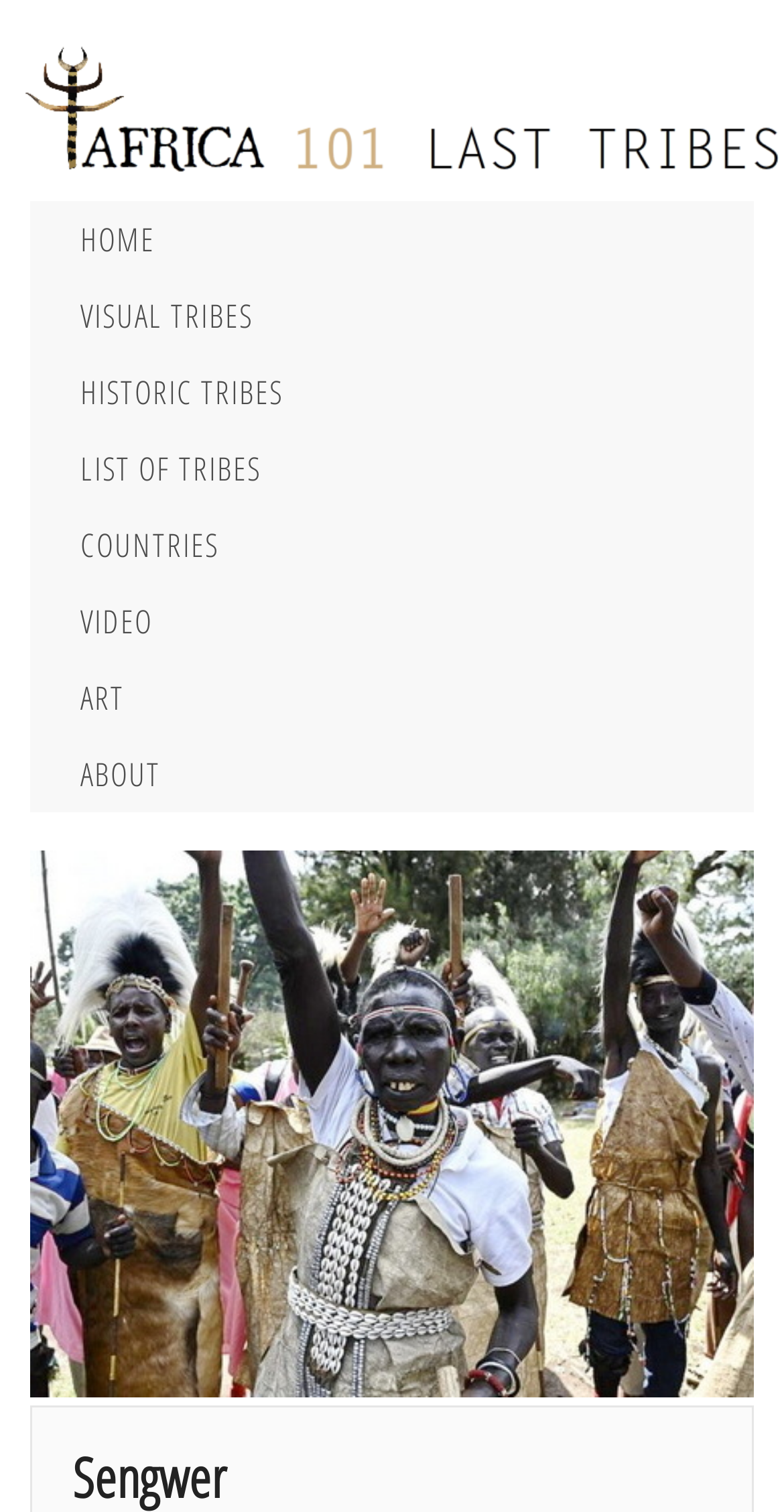How many navigation links are there?
Using the image, give a concise answer in the form of a single word or short phrase.

9